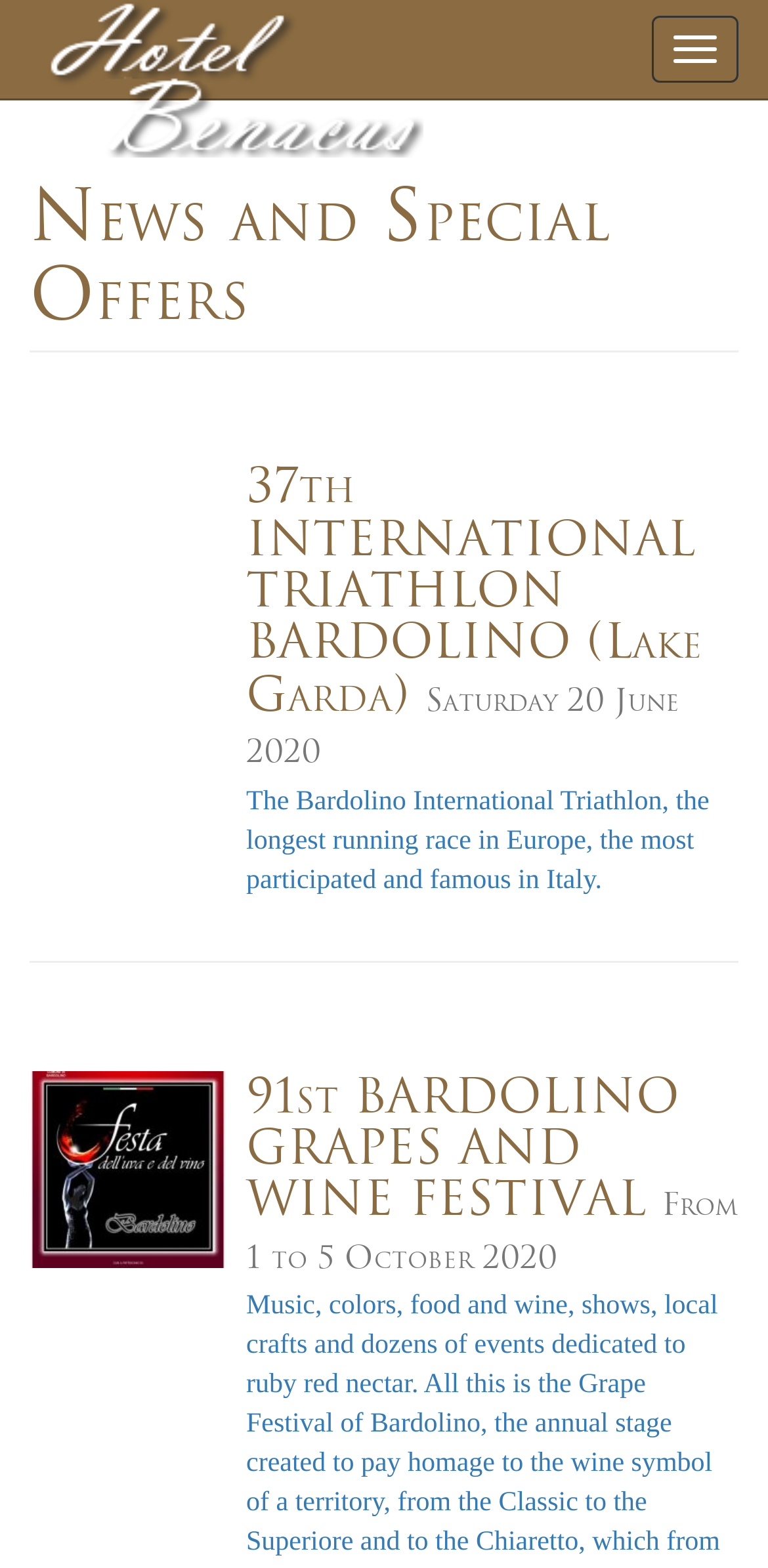Please give a one-word or short phrase response to the following question: 
What is the duration of the BARDOLINO GRAPES AND WINE FESTIVAL?

5 days